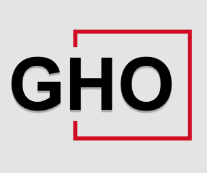Offer a detailed explanation of the image's components.

The image features the stylized acronym "GHO" prominently displayed in bold black letters, surrounded by a red outline. The use of a clean and modern font suggests a contemporary branding aesthetic, which may be associated with an organization or initiative focused on healthcare, given the context of the surrounding text discussing healthcare services and insider trading in the healthcare sector. The background is a neutral gray, ensuring that the bold black letters stand out strikingly. This visual identity likely serves to communicate professionalism and a dedicated focus on global health outcomes.